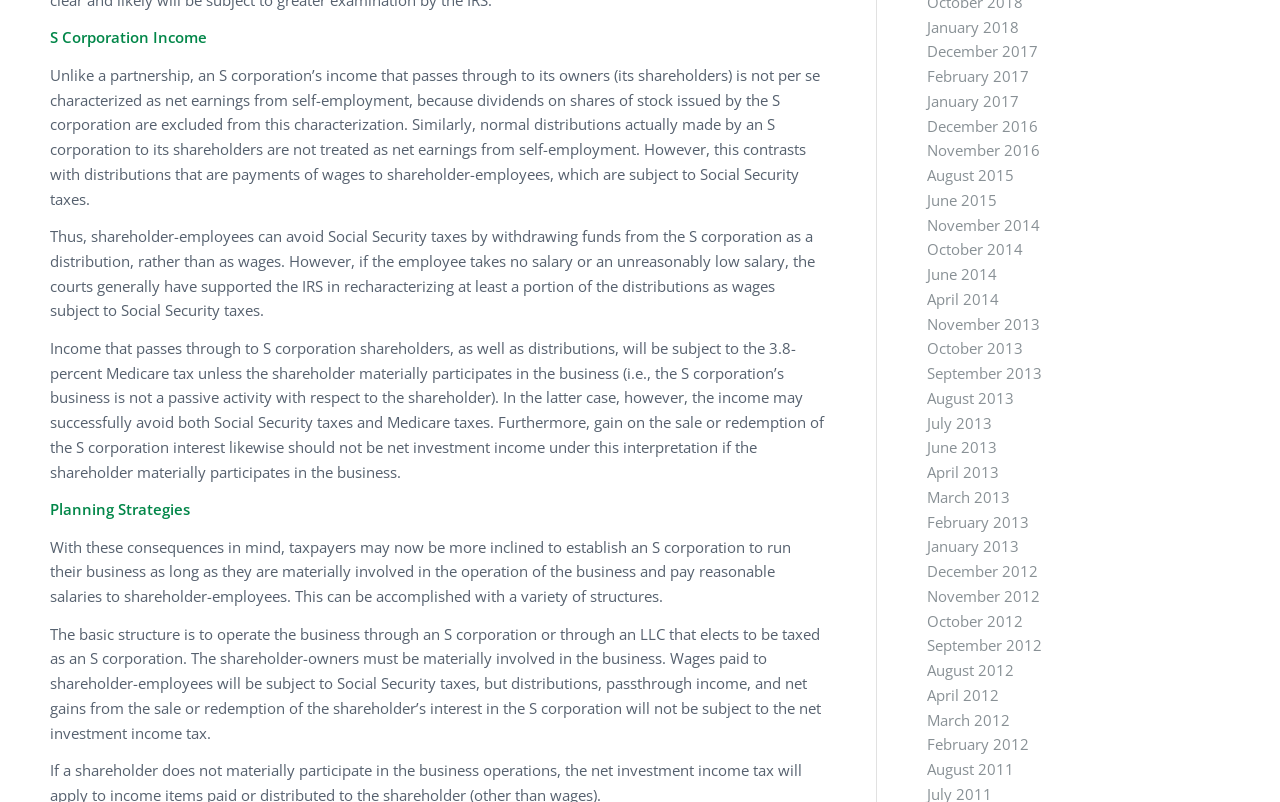Identify the bounding box coordinates for the element you need to click to achieve the following task: "Click on December 2017". The coordinates must be four float values ranging from 0 to 1, formatted as [left, top, right, bottom].

[0.724, 0.052, 0.811, 0.077]